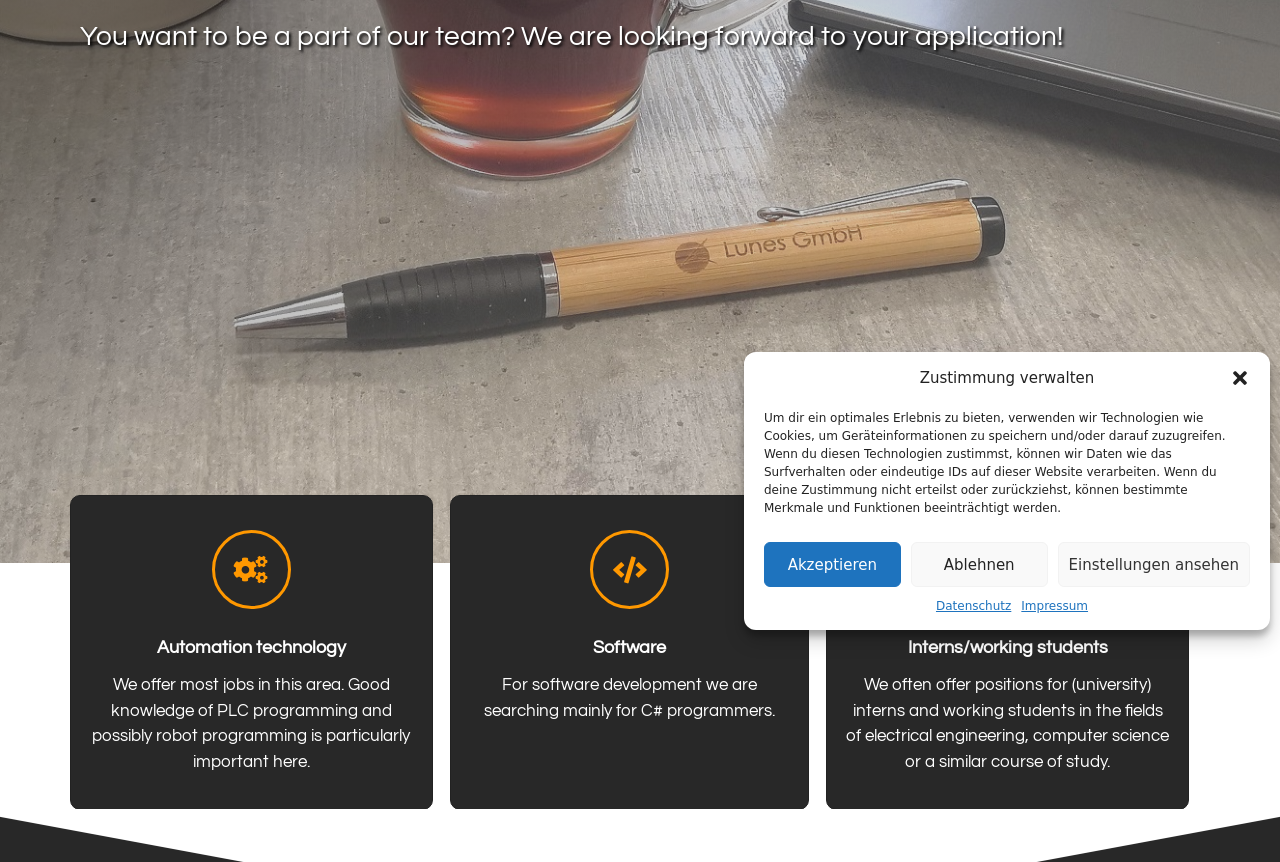Based on the element description: "Einstellungen ansehen", identify the UI element and provide its bounding box coordinates. Use four float numbers between 0 and 1, [left, top, right, bottom].

[0.826, 0.629, 0.977, 0.681]